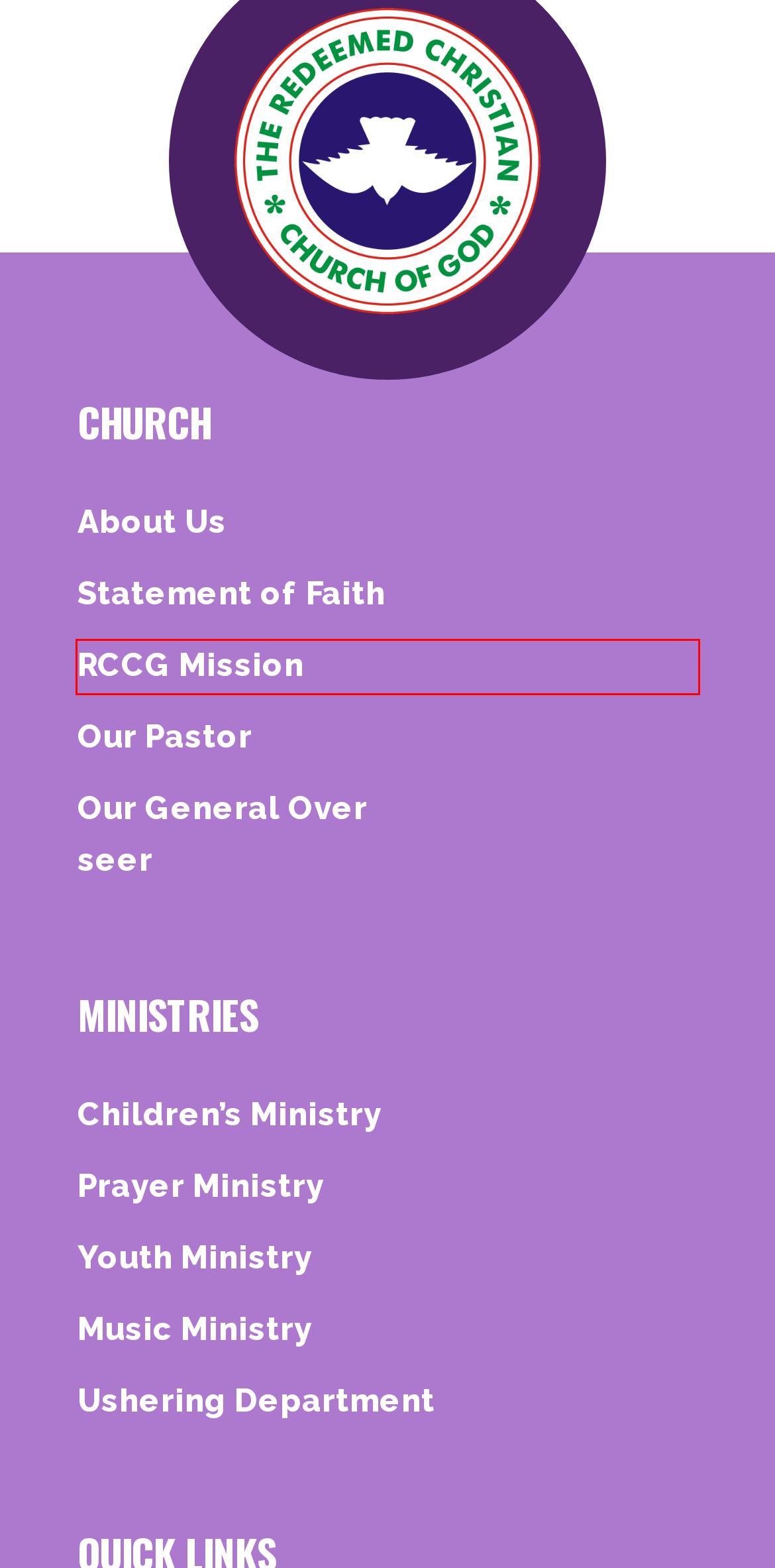You are provided with a screenshot of a webpage that has a red bounding box highlighting a UI element. Choose the most accurate webpage description that matches the new webpage after clicking the highlighted element. Here are your choices:
A. Statement of Faith | RCCG Redemption Haven Parish, Oakland
B. RCCG Mission | RCCG Redemption Haven Parish, Oakland
C. Youth Ministry | RCCG Redemption Haven Parish, Oakland
D. About Us | RCCG Redemption Haven Parish, Oakland
E. Prayer Ministry | RCCG Redemption Haven Parish, Oakland
F. Our General Overseer | RCCG Redemption Haven Parish, Oakland
G. Ushering Department | RCCG Redemption Haven Parish, Oakland
H. Children’s Ministry | RCCG Redemption Haven Parish, Oakland

B